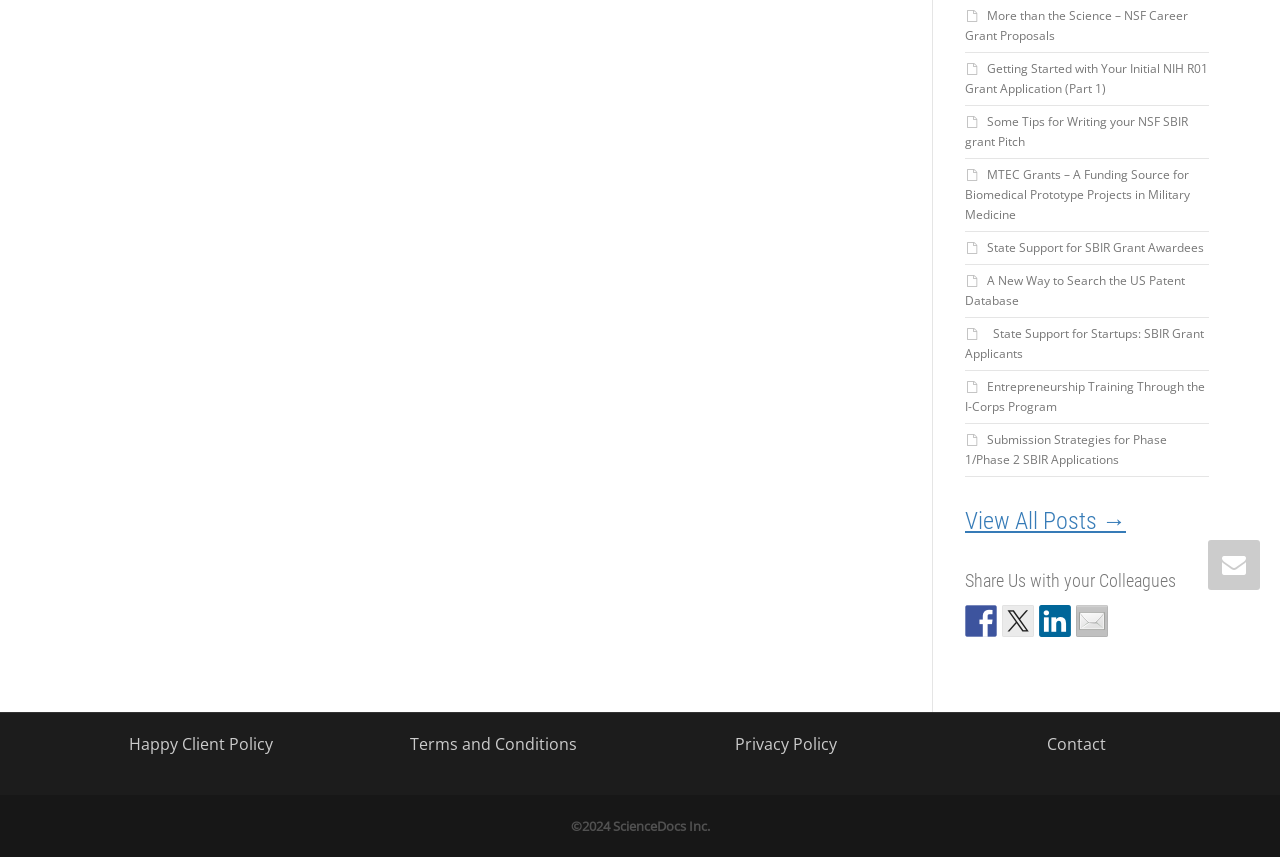Using the given element description, provide the bounding box coordinates (top-left x, top-left y, bottom-right x, bottom-right y) for the corresponding UI element in the screenshot: Happy Client Policy

[0.101, 0.855, 0.213, 0.881]